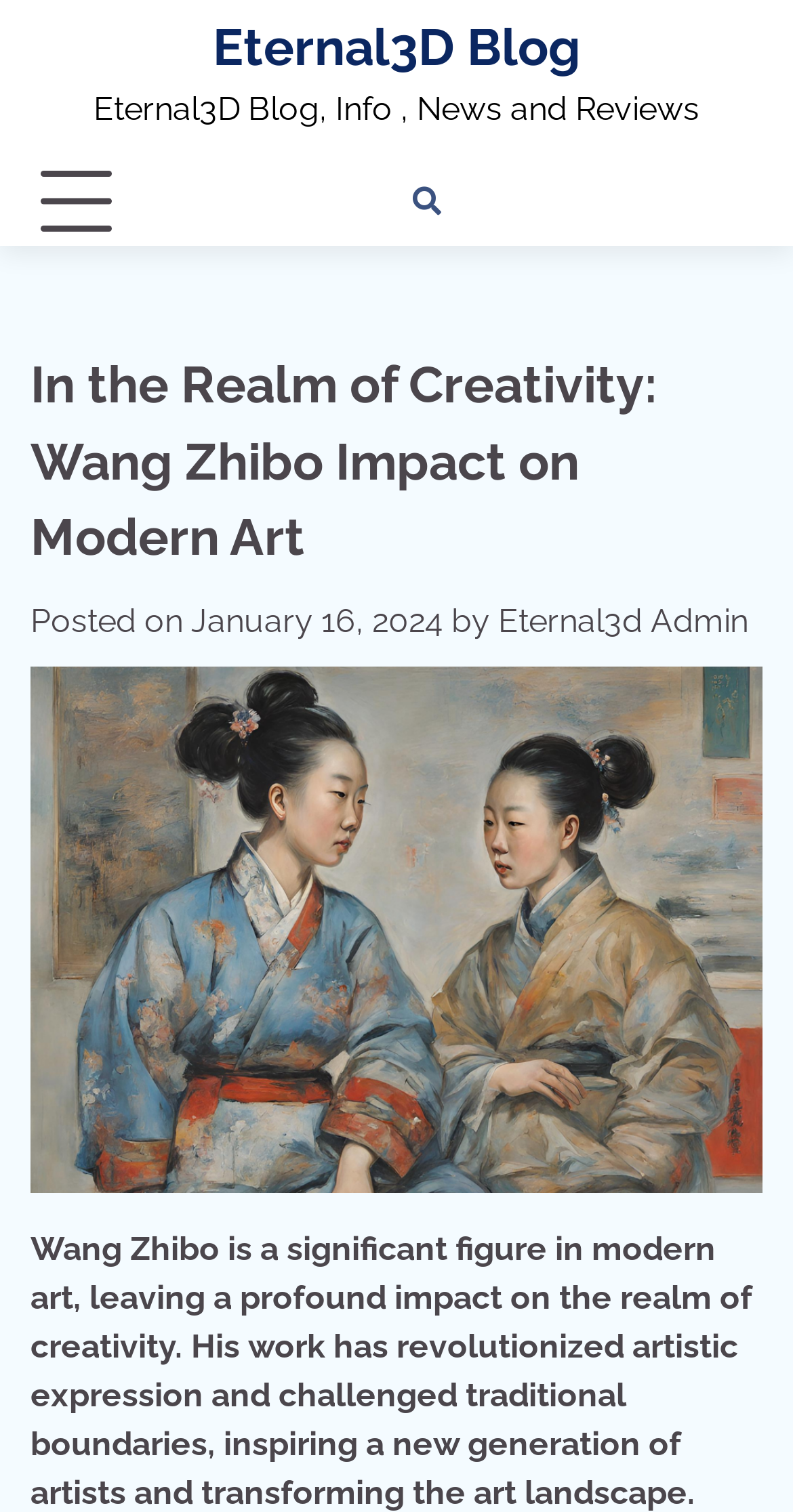Provide the bounding box coordinates of the section that needs to be clicked to accomplish the following instruction: "Go to Eternal3D Blog homepage."

[0.268, 0.012, 0.732, 0.051]